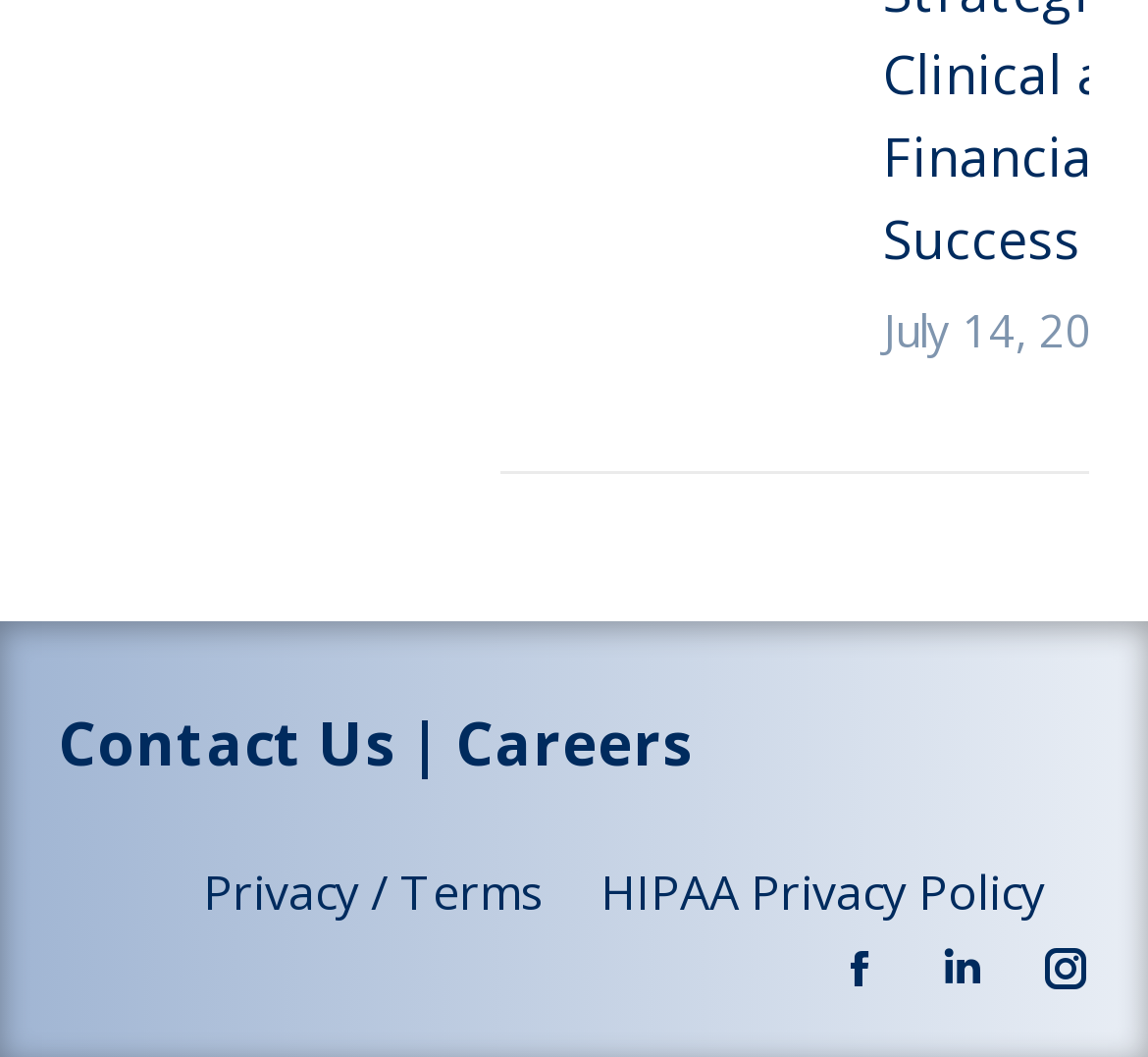What is the date displayed on the webpage?
Identify the answer in the screenshot and reply with a single word or phrase.

July 14, 2023